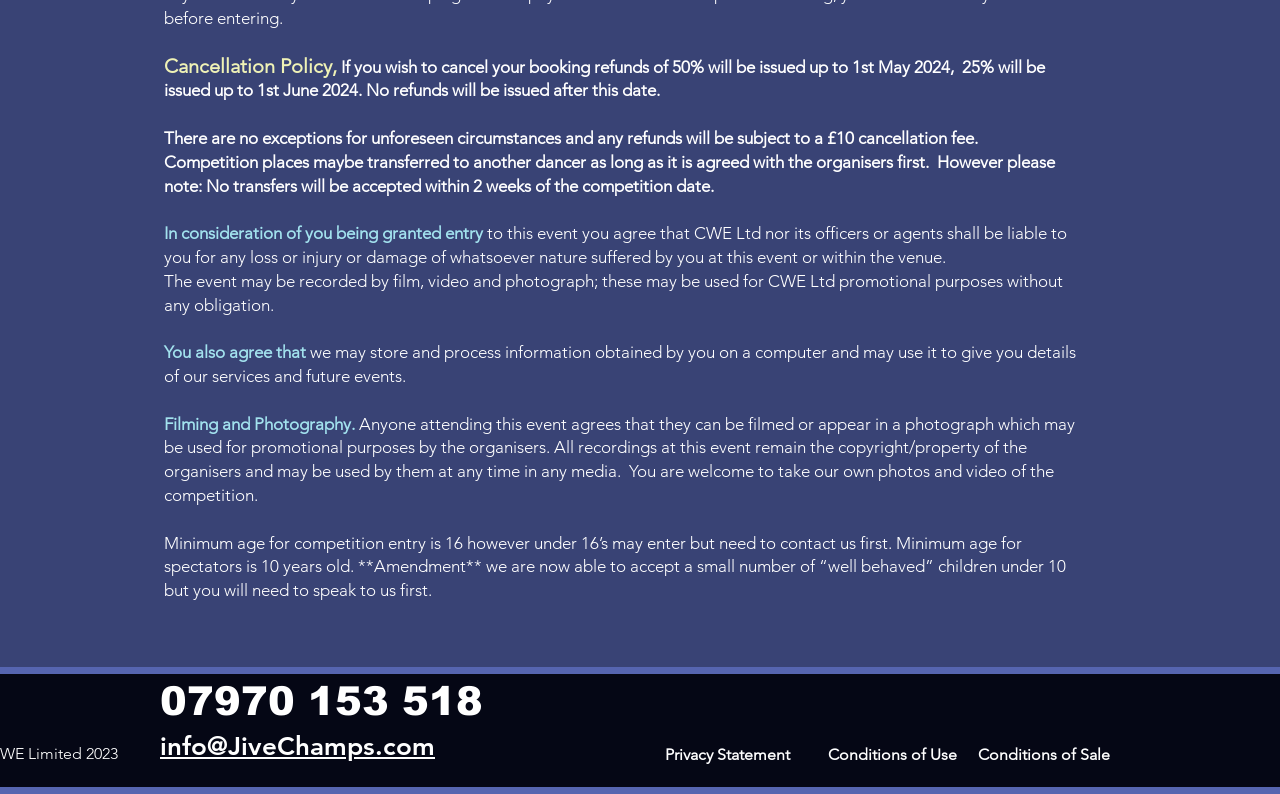Predict the bounding box coordinates of the UI element that matches this description: "Privacy Statement". The coordinates should be in the format [left, top, right, bottom] with each value between 0 and 1.

[0.52, 0.938, 0.617, 0.962]